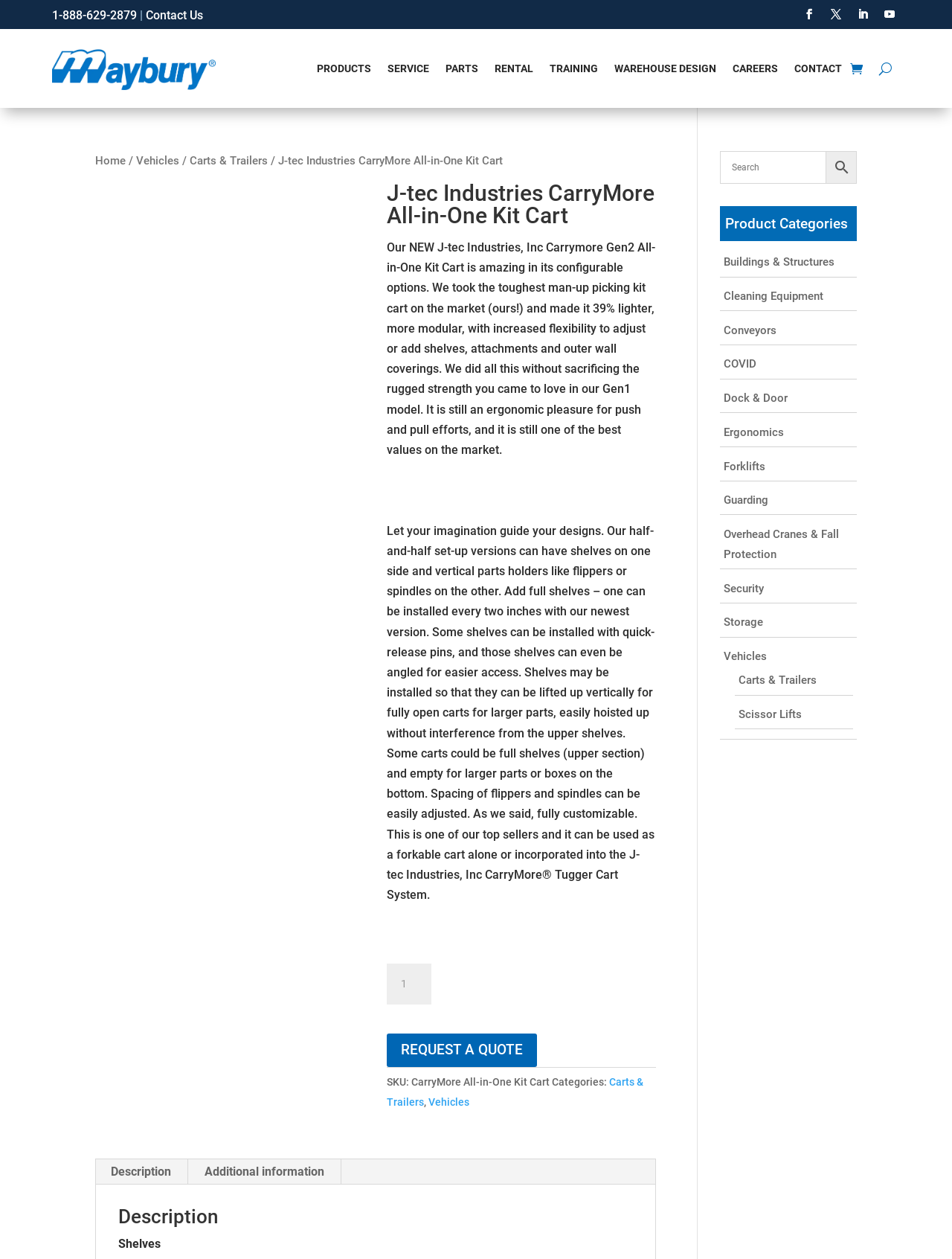What is the text of the webpage's headline?

J-tec Industries CarryMore All-in-One Kit Cart